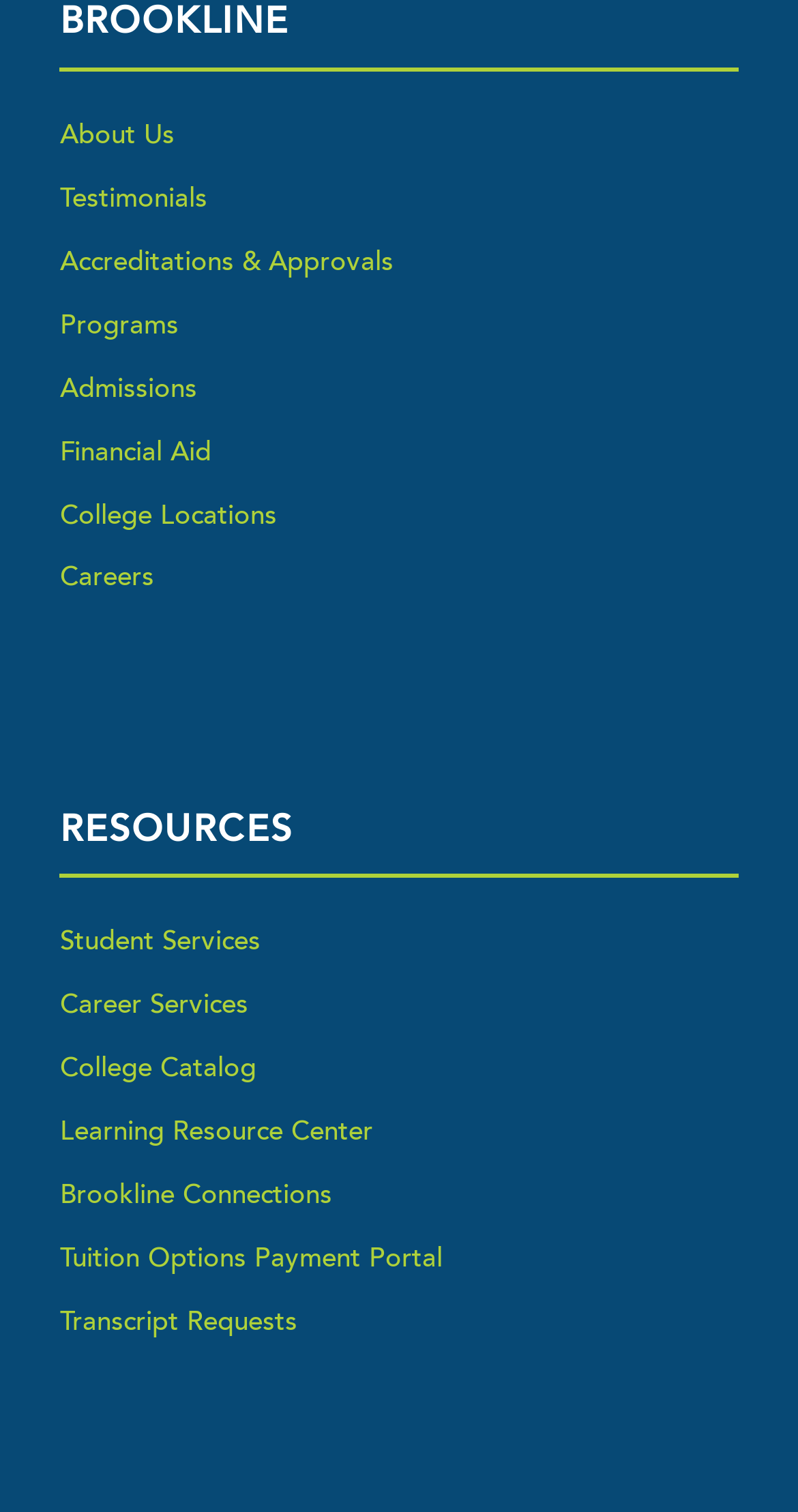Find the bounding box coordinates for the UI element that matches this description: "Financial Aid".

[0.075, 0.284, 0.925, 0.319]